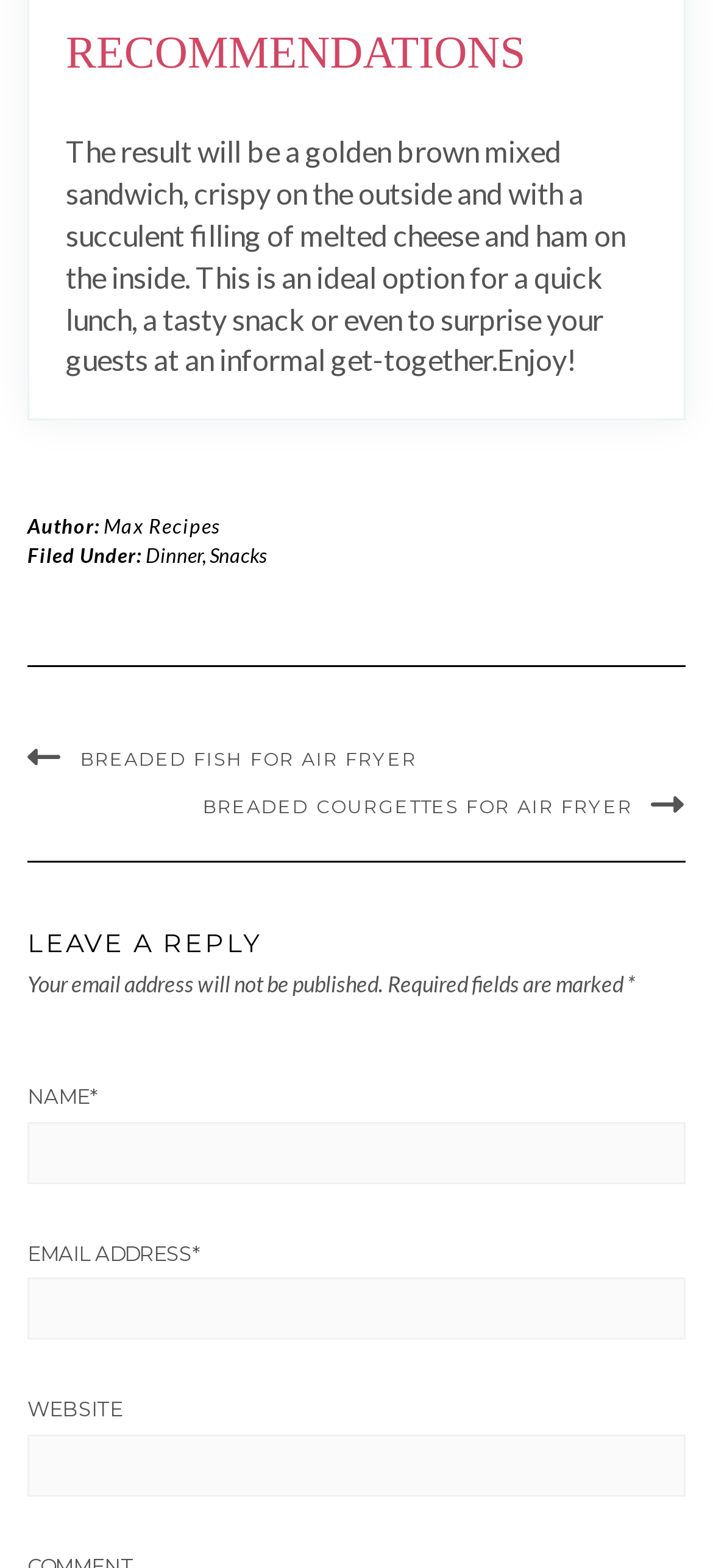Could you indicate the bounding box coordinates of the region to click in order to complete this instruction: "Click on the 'Snacks' link".

[0.294, 0.346, 0.374, 0.361]